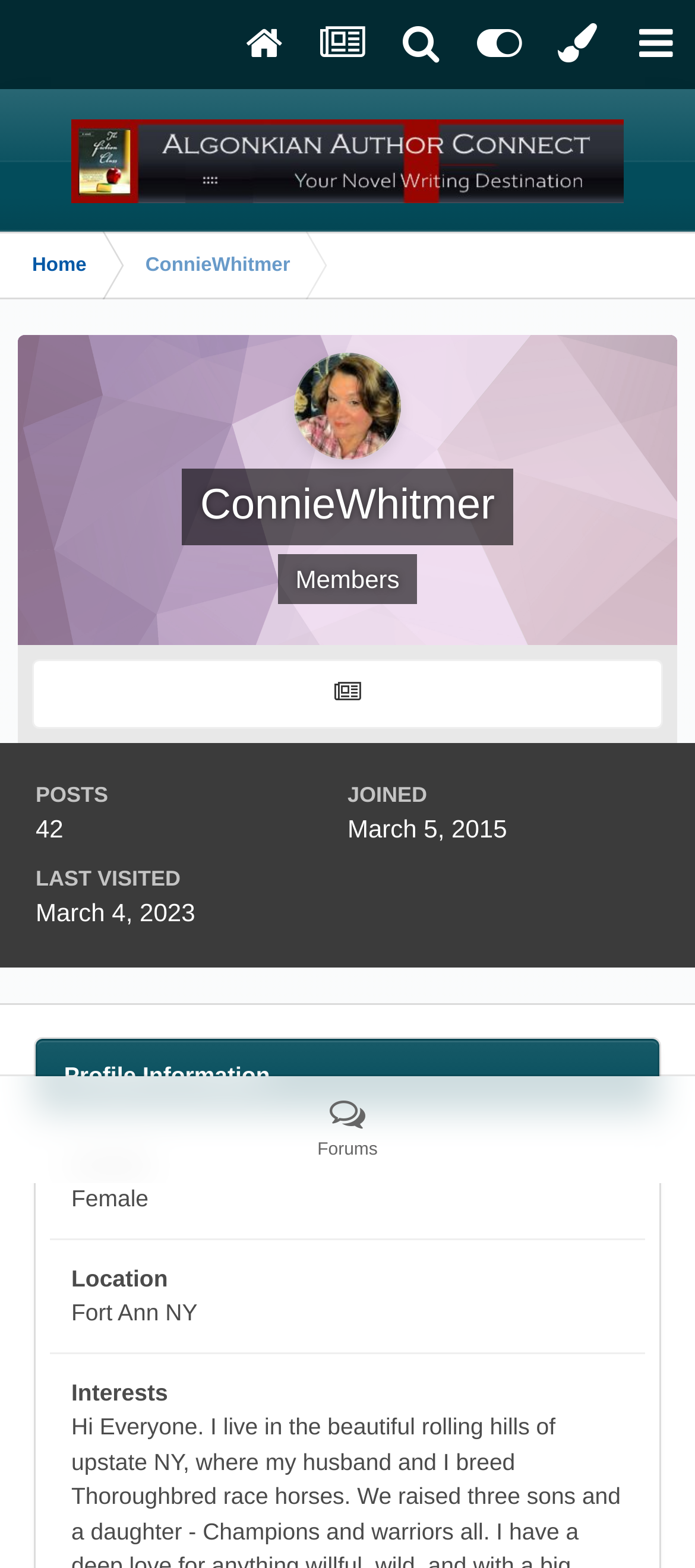Please give a short response to the question using one word or a phrase:
What is the last visited date of the user?

March 4, 2023